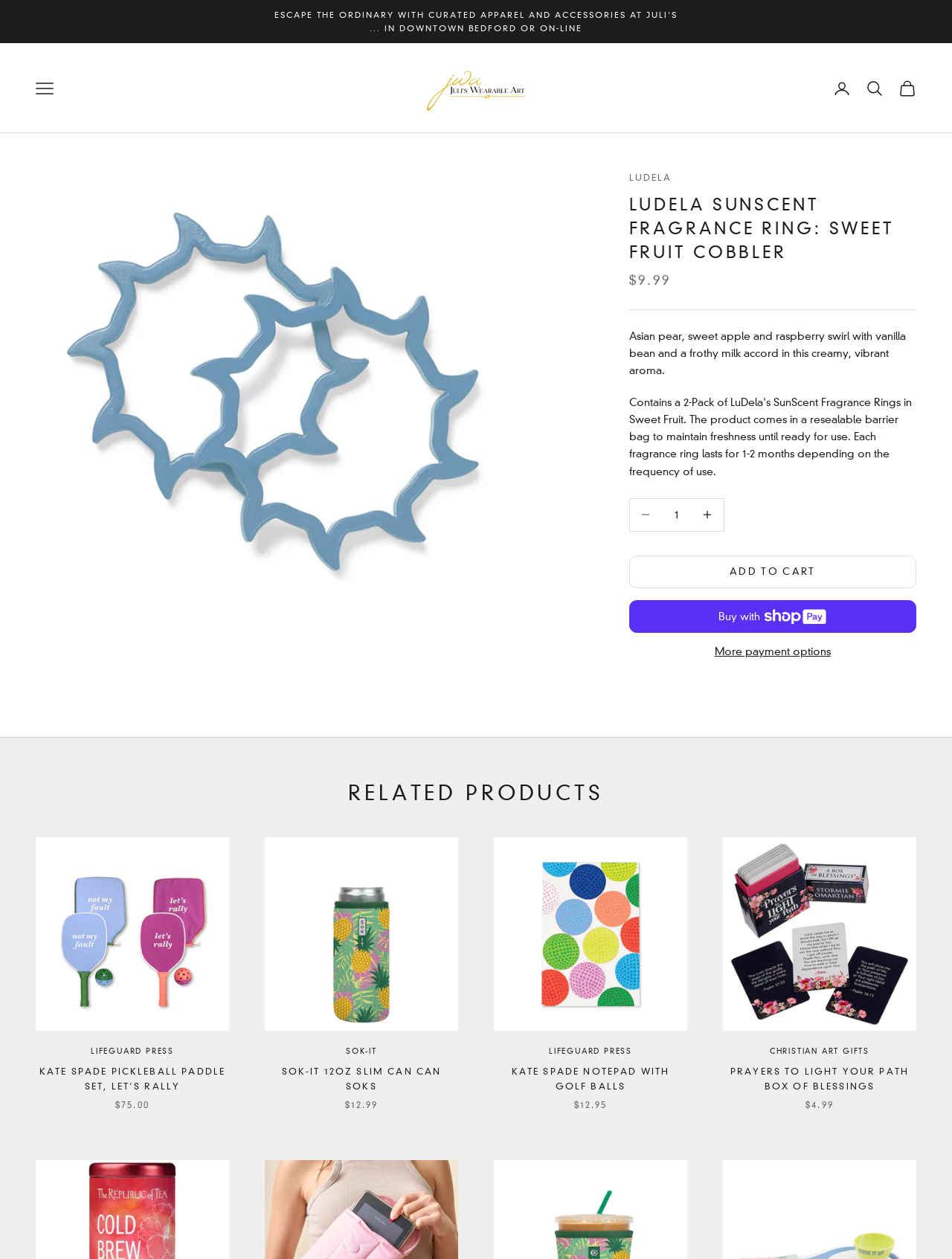Locate and provide the bounding box coordinates for the HTML element that matches this description: "Open account page".

[0.875, 0.063, 0.894, 0.077]